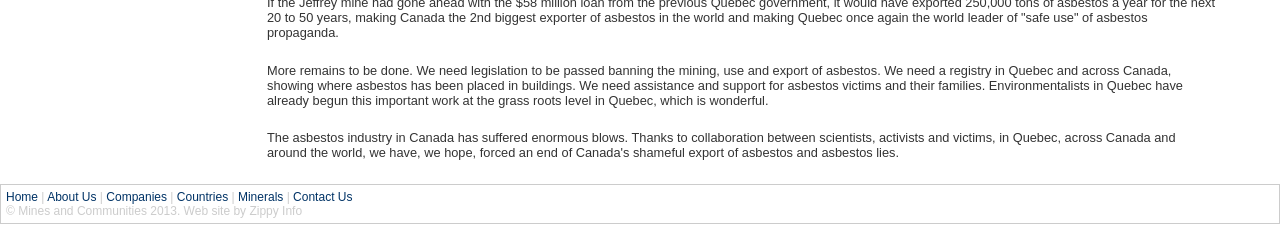Provide a one-word or short-phrase response to the question:
How many sections are there in the navigation bar?

6